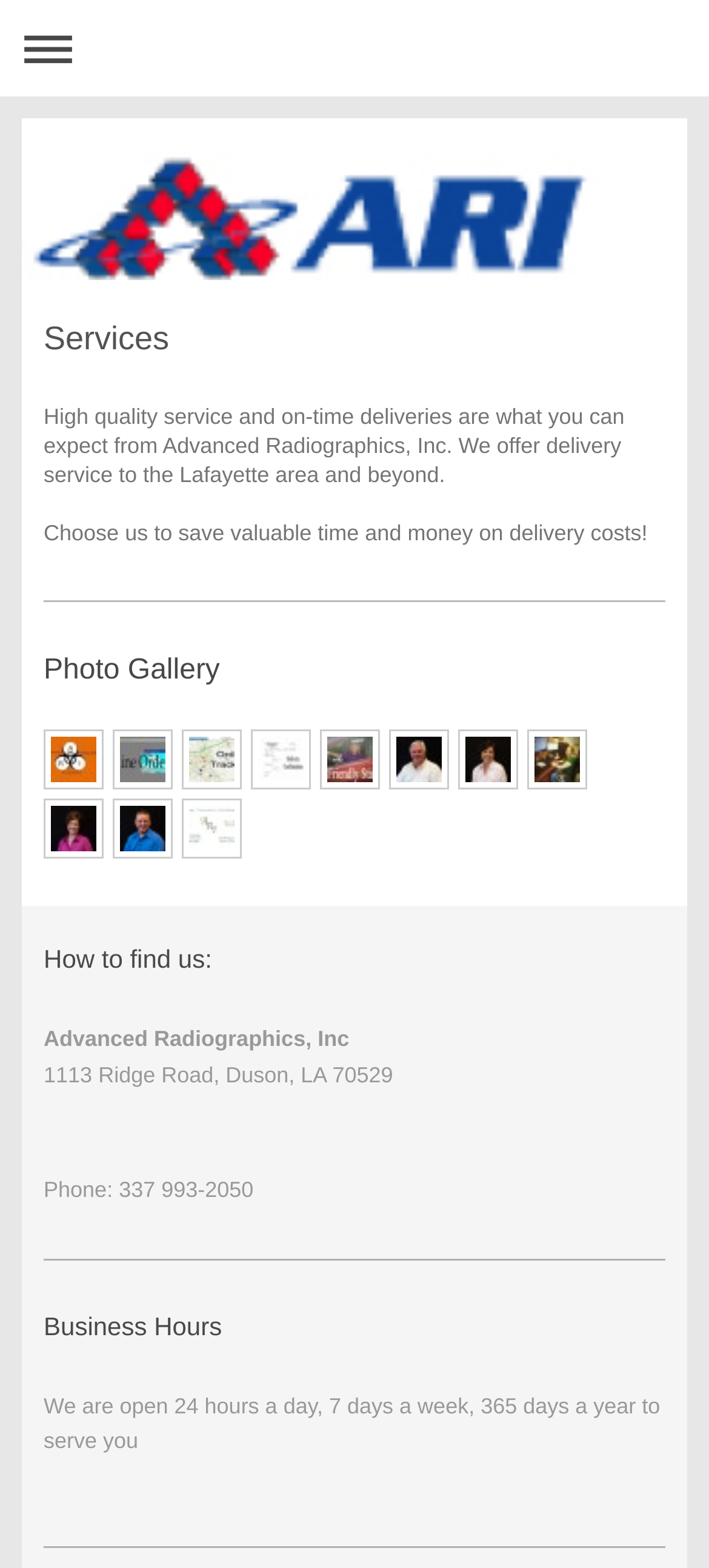Offer an extensive depiction of the webpage and its key elements.

The webpage is about Advanced Radiographics, Inc, a company that offers delivery and courier services in Duson. At the top left corner, there is a navigation link to expand or collapse the navigation menu. 

Below the navigation link, there is a heading that reads "Services". Under this heading, there is a paragraph of text that describes the company's delivery services, emphasizing high-quality service and on-time deliveries. Another paragraph below this one encourages users to choose the company to save time and money on delivery costs.

To the right of the "Services" heading, there is a "Photo Gallery" section, which consists of 12 links, arranged in two rows, each containing 6 links. These links likely lead to images in the photo gallery.

Below the "Photo Gallery" section, there is a heading that reads "How to find us:". Under this heading, there is the company's name, address, and phone number. The address is 1113 Ridge Road, Duson, LA 70529, and the phone number is 337 993-2050.

Finally, at the bottom of the page, there is a heading that reads "Business Hours". Under this heading, there is a statement that the company is open 24 hours a day, 7 days a week, 365 days a year to serve customers.